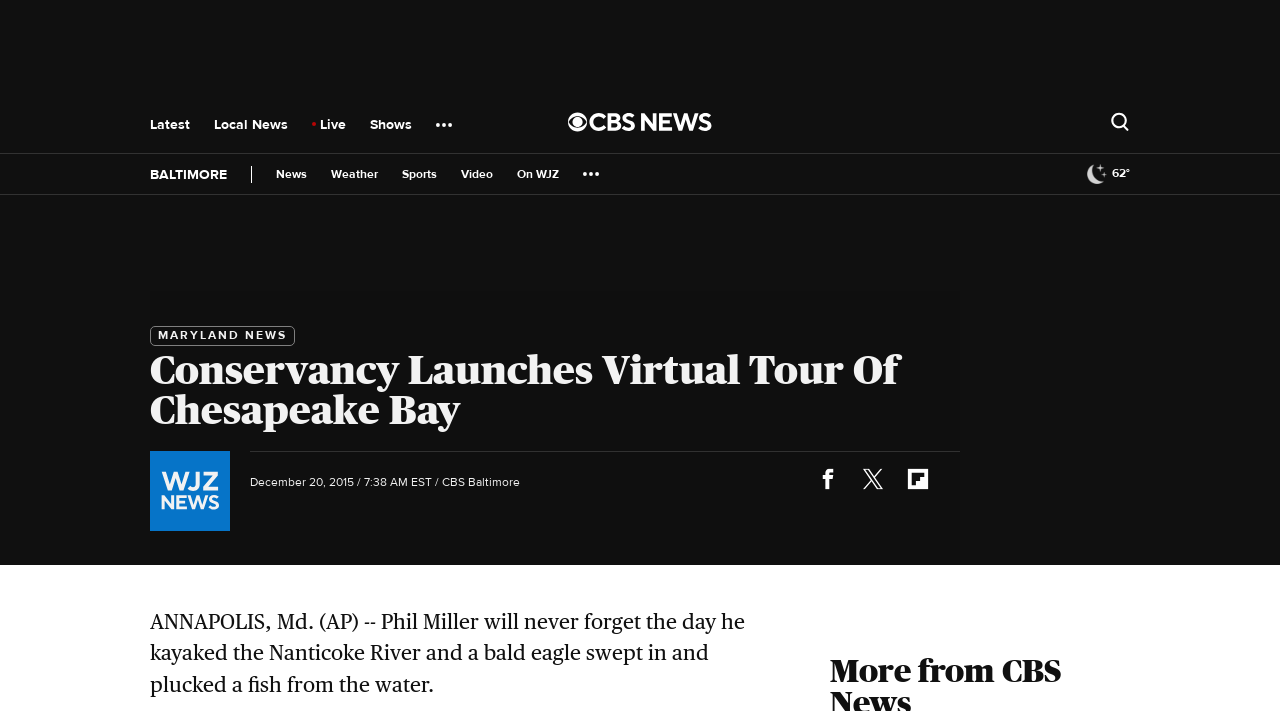Please find the bounding box coordinates of the section that needs to be clicked to achieve this instruction: "Visit 'BALTIMORE' page".

[0.117, 0.233, 0.197, 0.257]